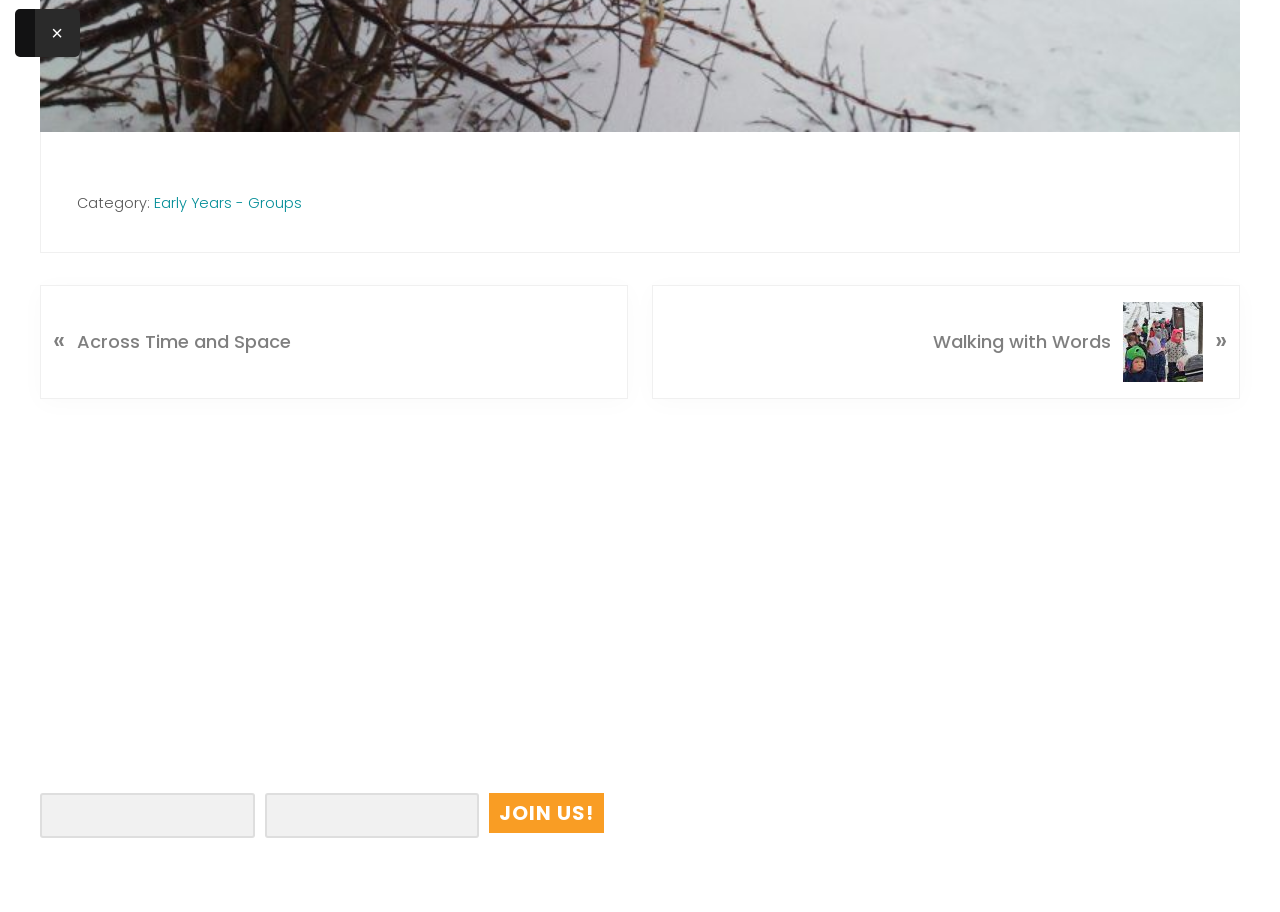What is the category of the current post?
Give a thorough and detailed response to the question.

I found the category by looking at the footer section of the webpage, where it says 'Category:' followed by a link 'Early Years - Groups'.